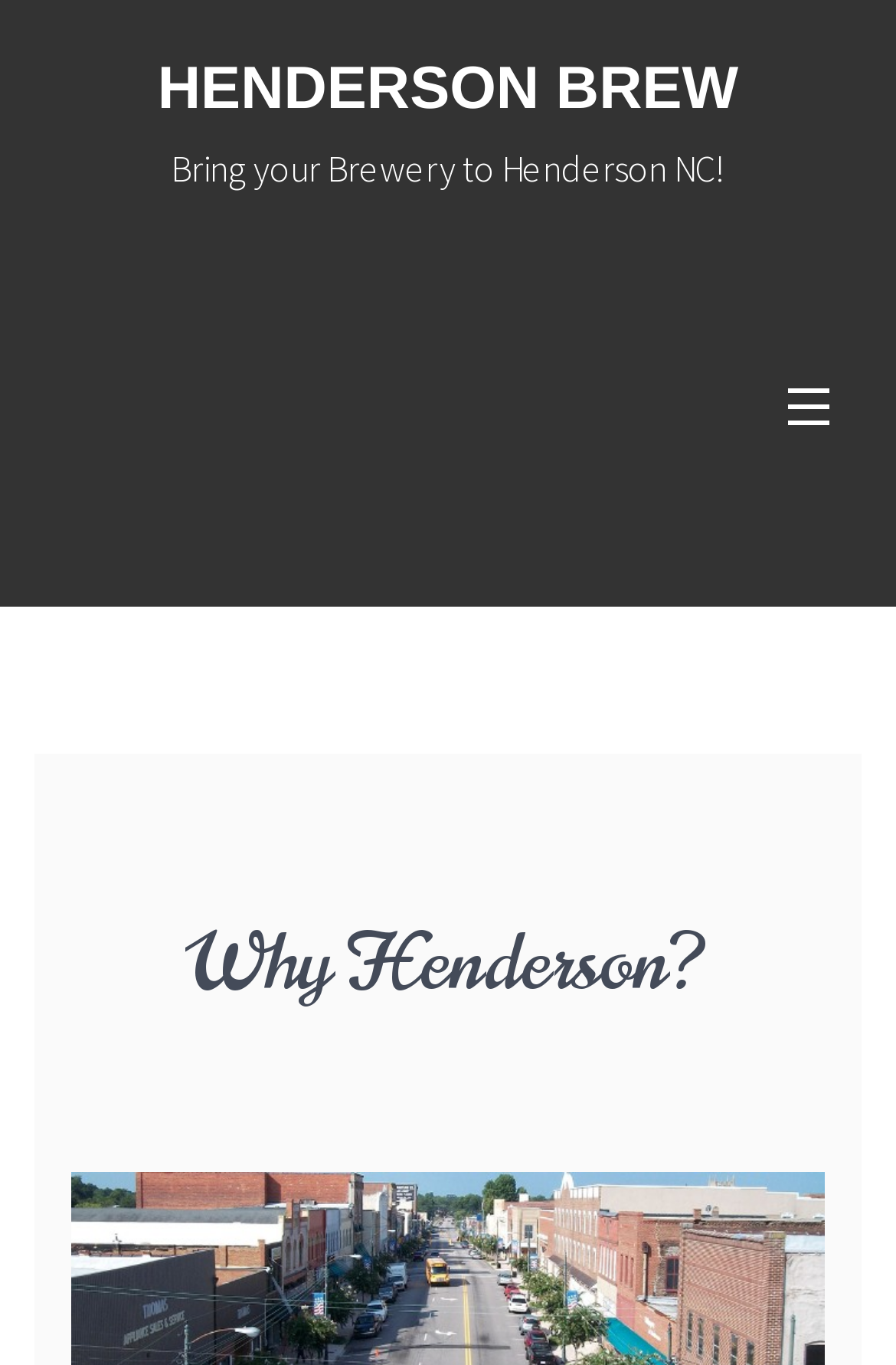Locate the bounding box coordinates of the clickable area to execute the instruction: "Click on 'HENDERSON BREW'". Provide the coordinates as four float numbers between 0 and 1, represented as [left, top, right, bottom].

[0.176, 0.039, 0.824, 0.09]